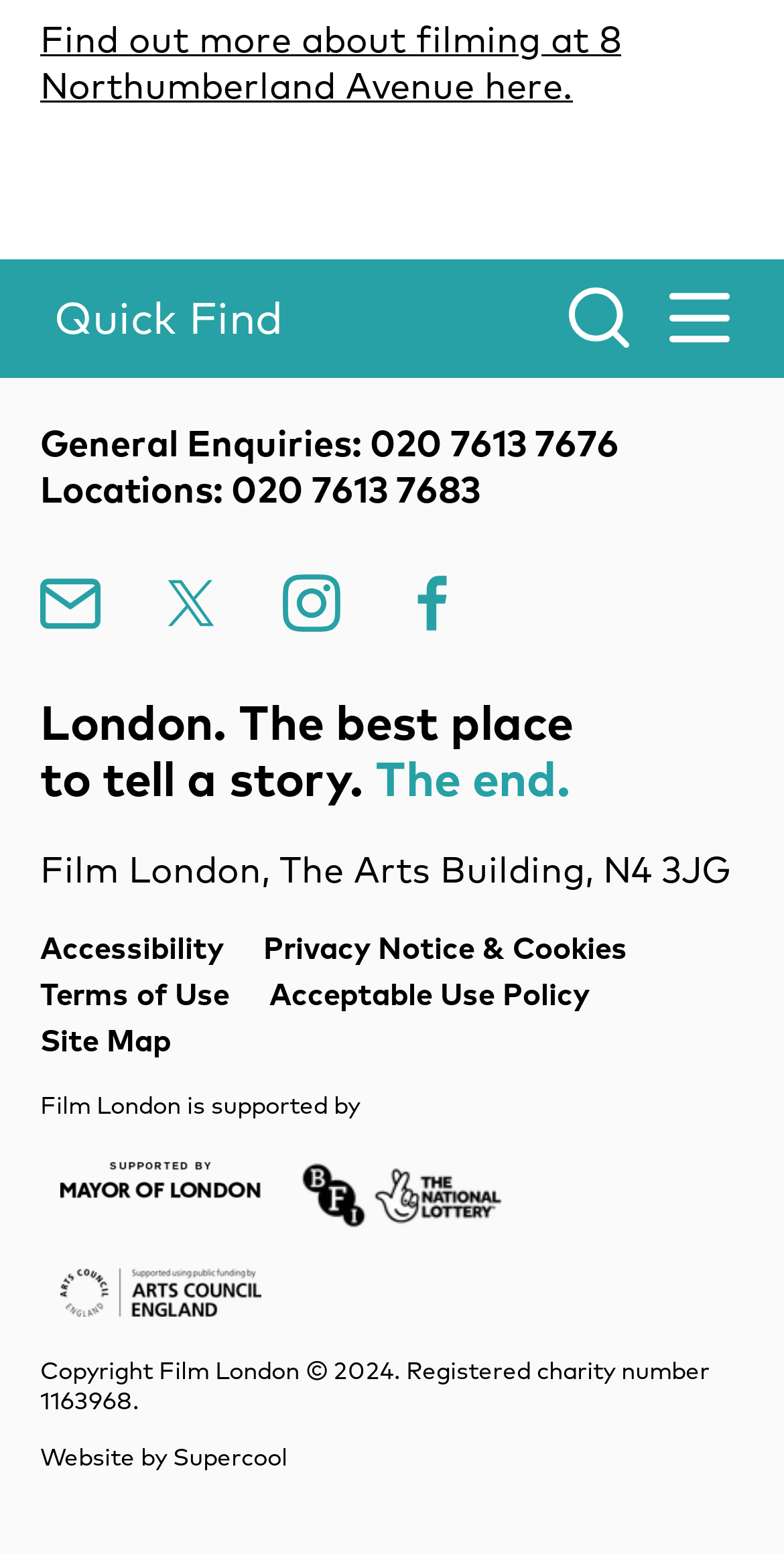What is the address of Film London? Analyze the screenshot and reply with just one word or a short phrase.

The Arts Building, N4 3JG